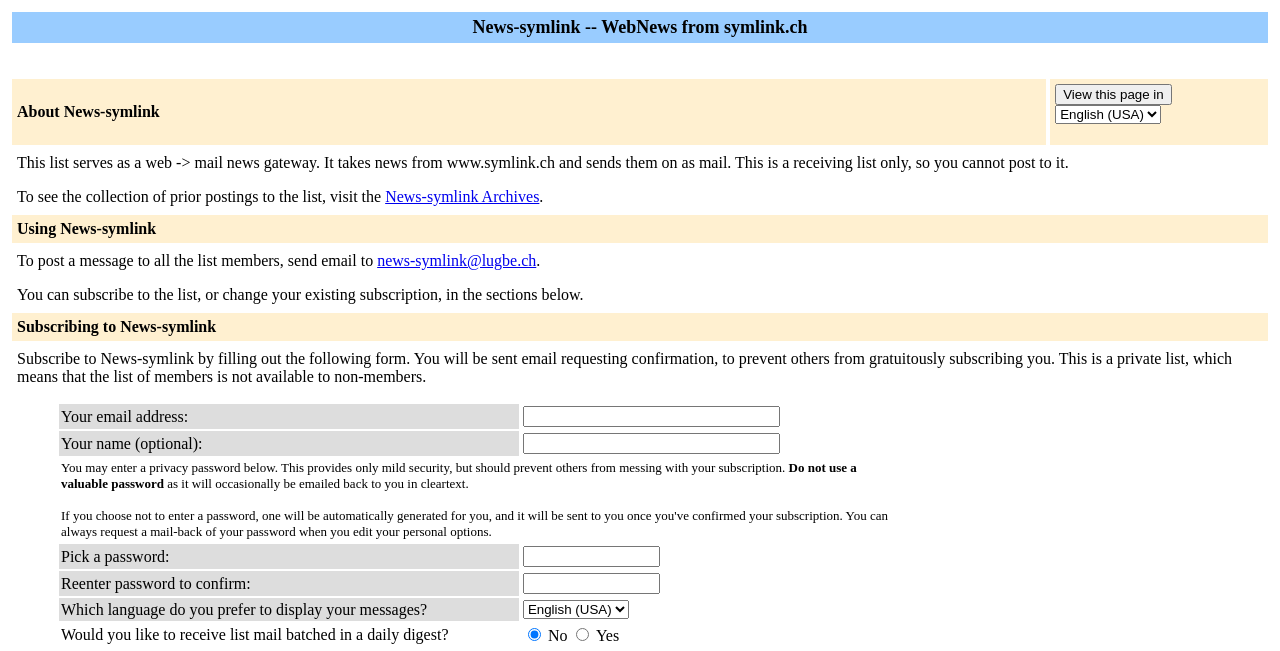What is the purpose of the privacy password?
Relying on the image, give a concise answer in one word or a brief phrase.

Provides mild security